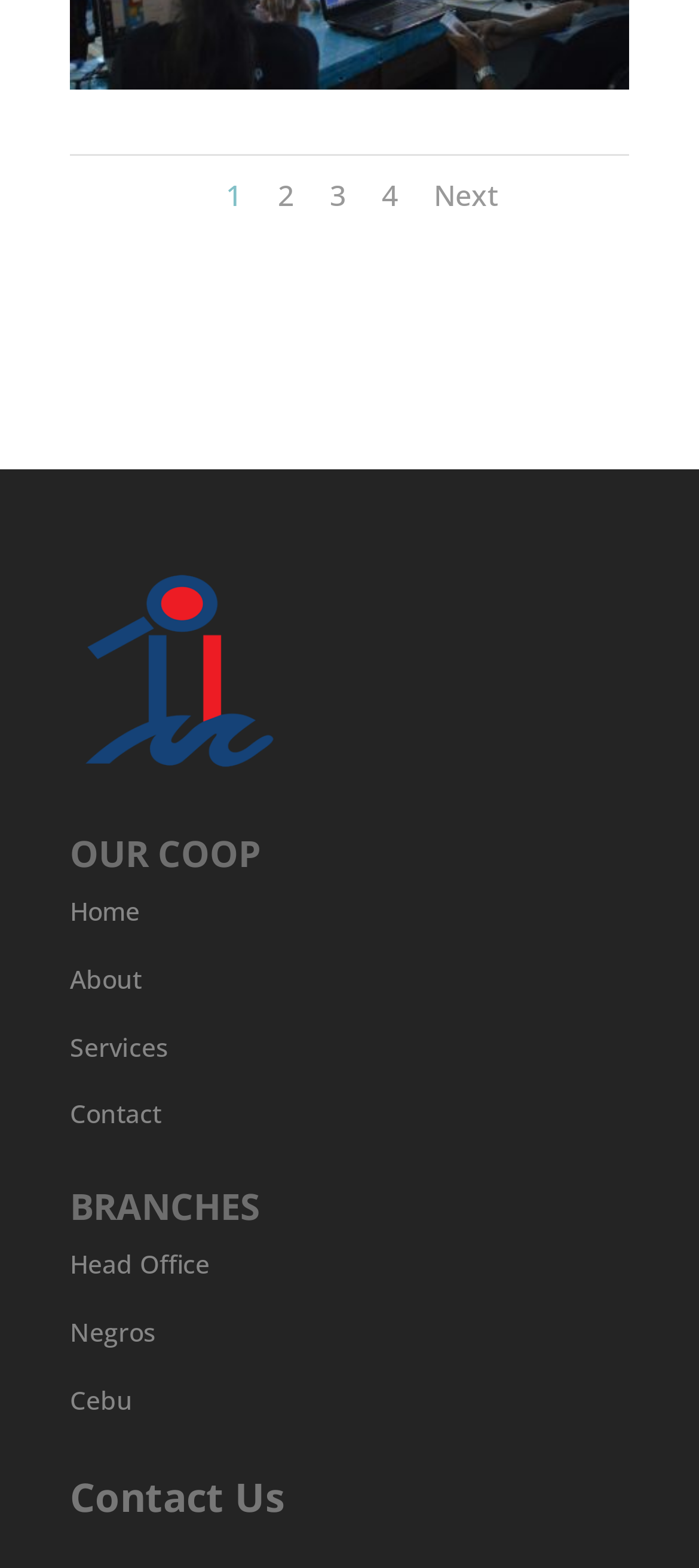Determine the bounding box coordinates of the target area to click to execute the following instruction: "navigate to services page."

[0.1, 0.656, 0.241, 0.678]